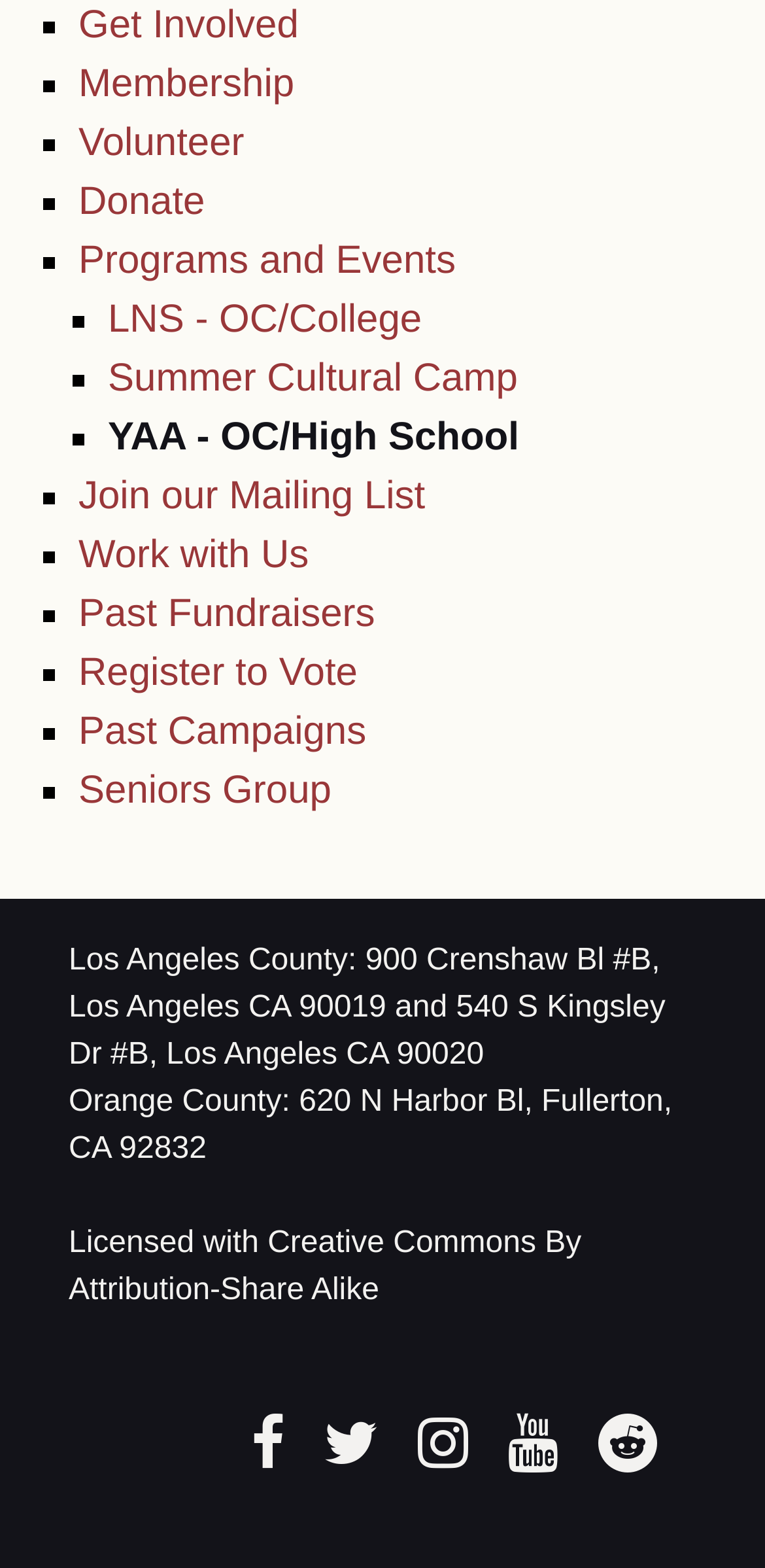What is the address of the Los Angeles County location?
From the screenshot, supply a one-word or short-phrase answer.

900 Crenshaw Bl #B, Los Angeles CA 90019